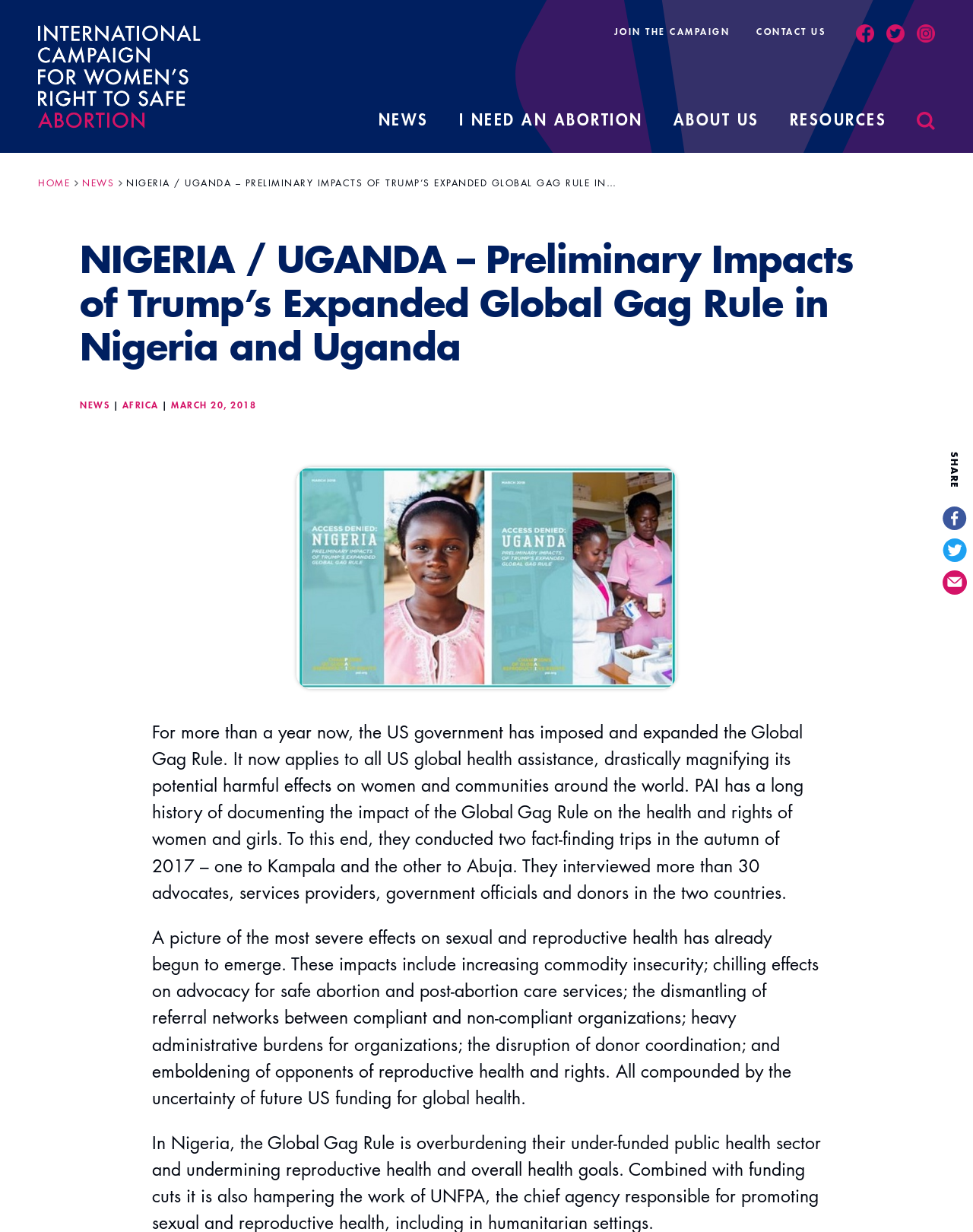Use a single word or phrase to answer the question:
What is the topic of the news article?

Global Gag Rule